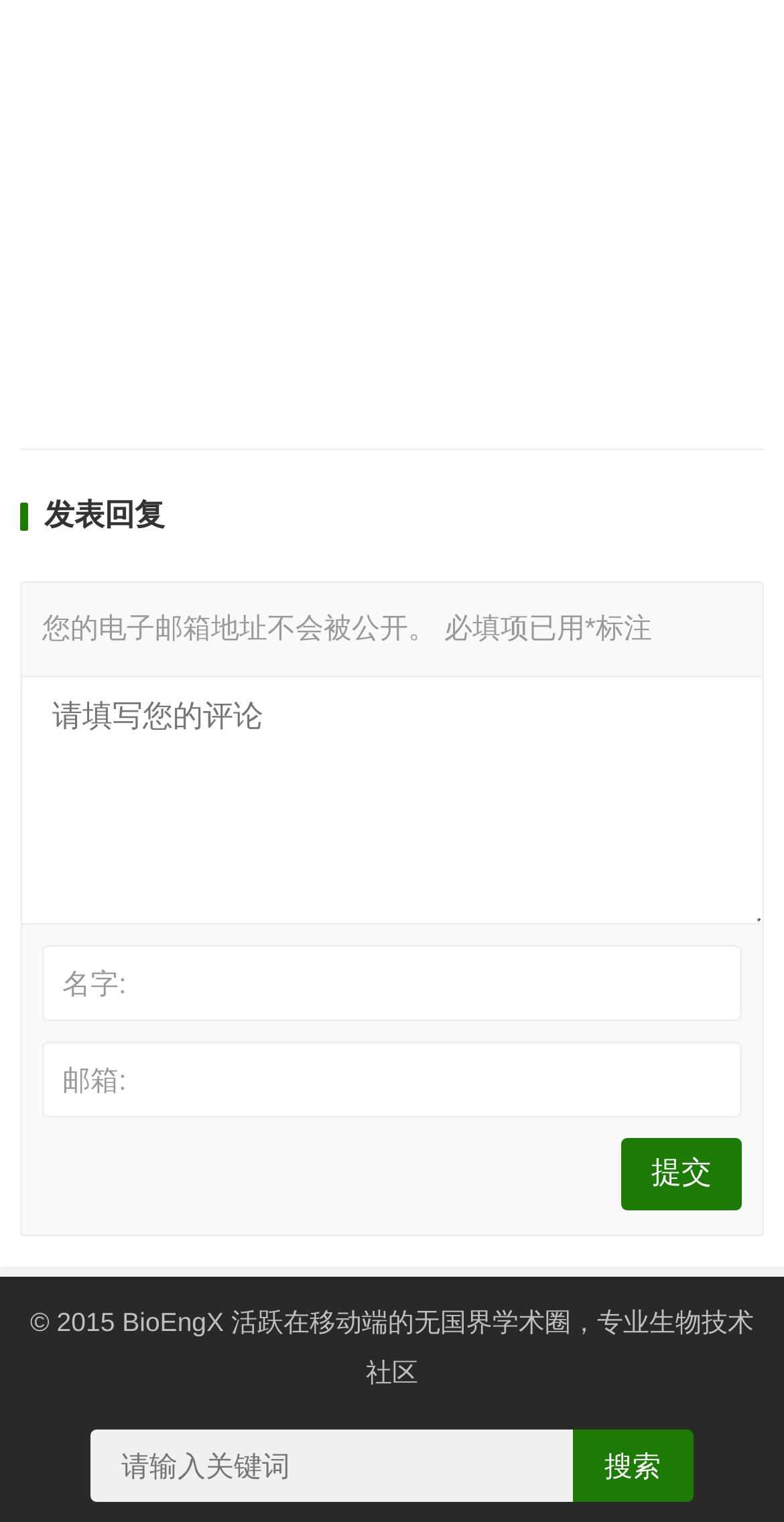What is the function of the button at the bottom of the page?
Using the visual information, reply with a single word or short phrase.

Search